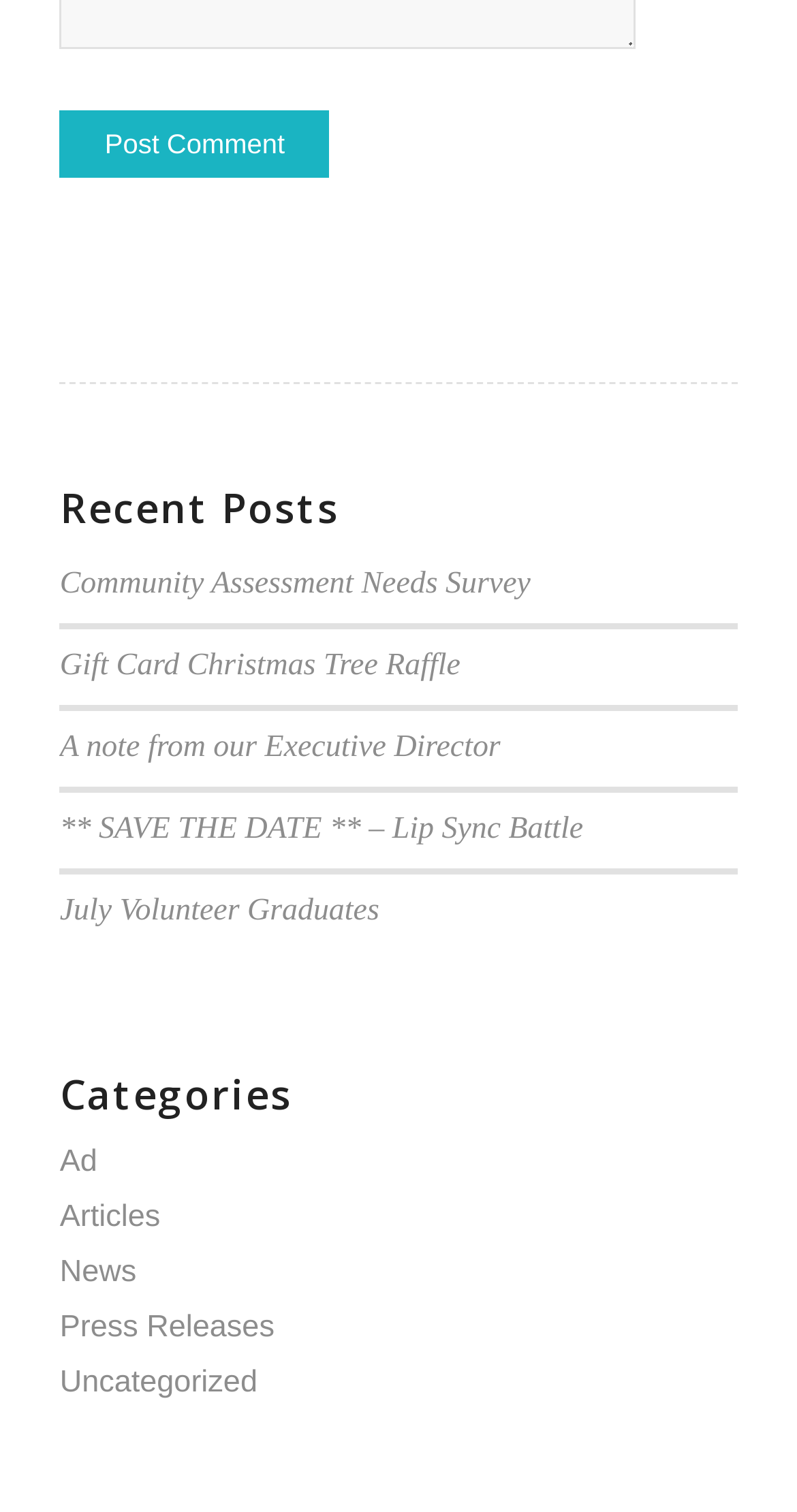Can you provide the bounding box coordinates for the element that should be clicked to implement the instruction: "Read the recent post 'Community Assessment Needs Survey'"?

[0.075, 0.375, 0.666, 0.398]